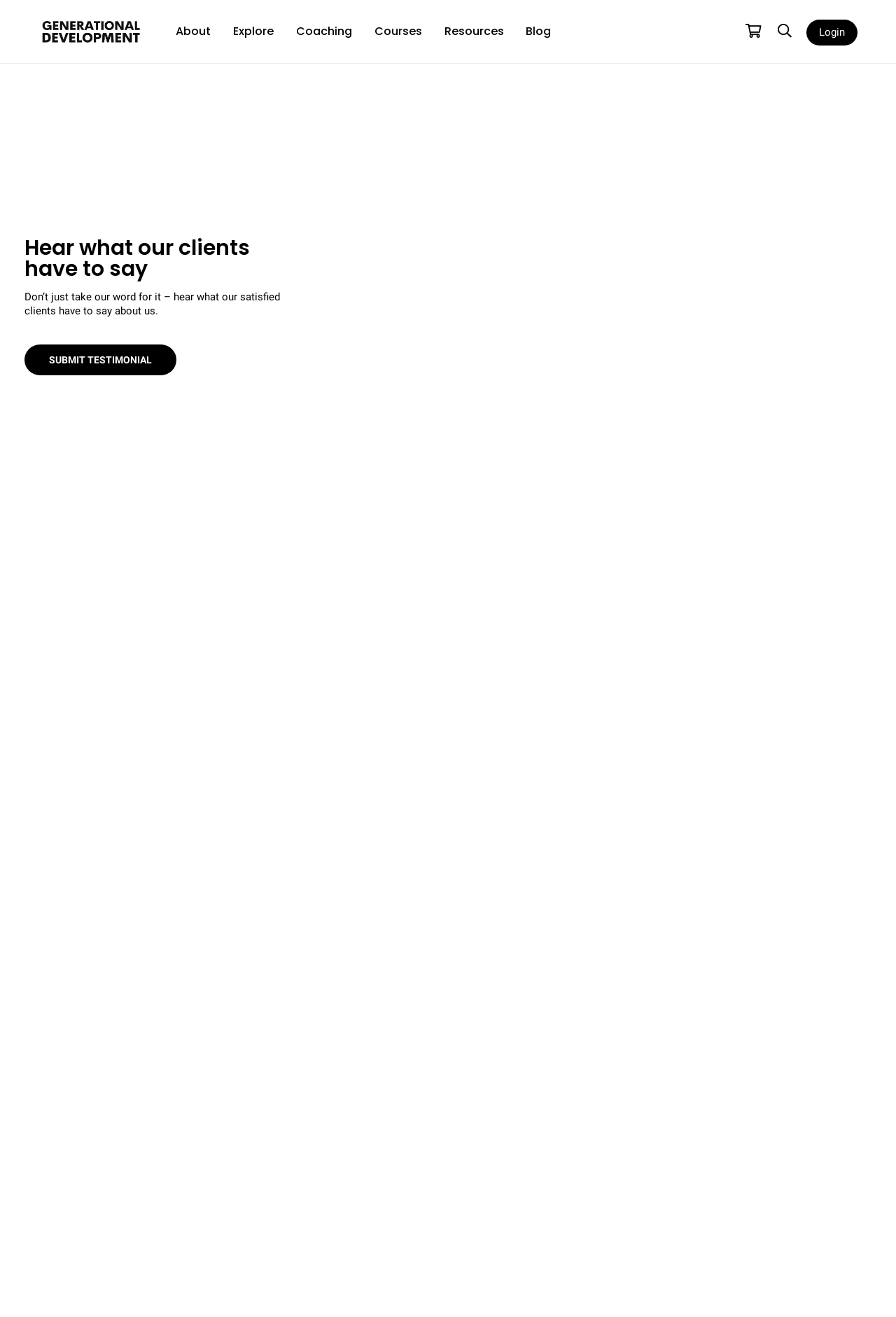Determine the bounding box coordinates for the UI element described. Format the coordinates as (top-left x, top-left y, bottom-right x, bottom-right y) and ensure all values are between 0 and 1. Element description: Courses

[0.405, 0.013, 0.483, 0.035]